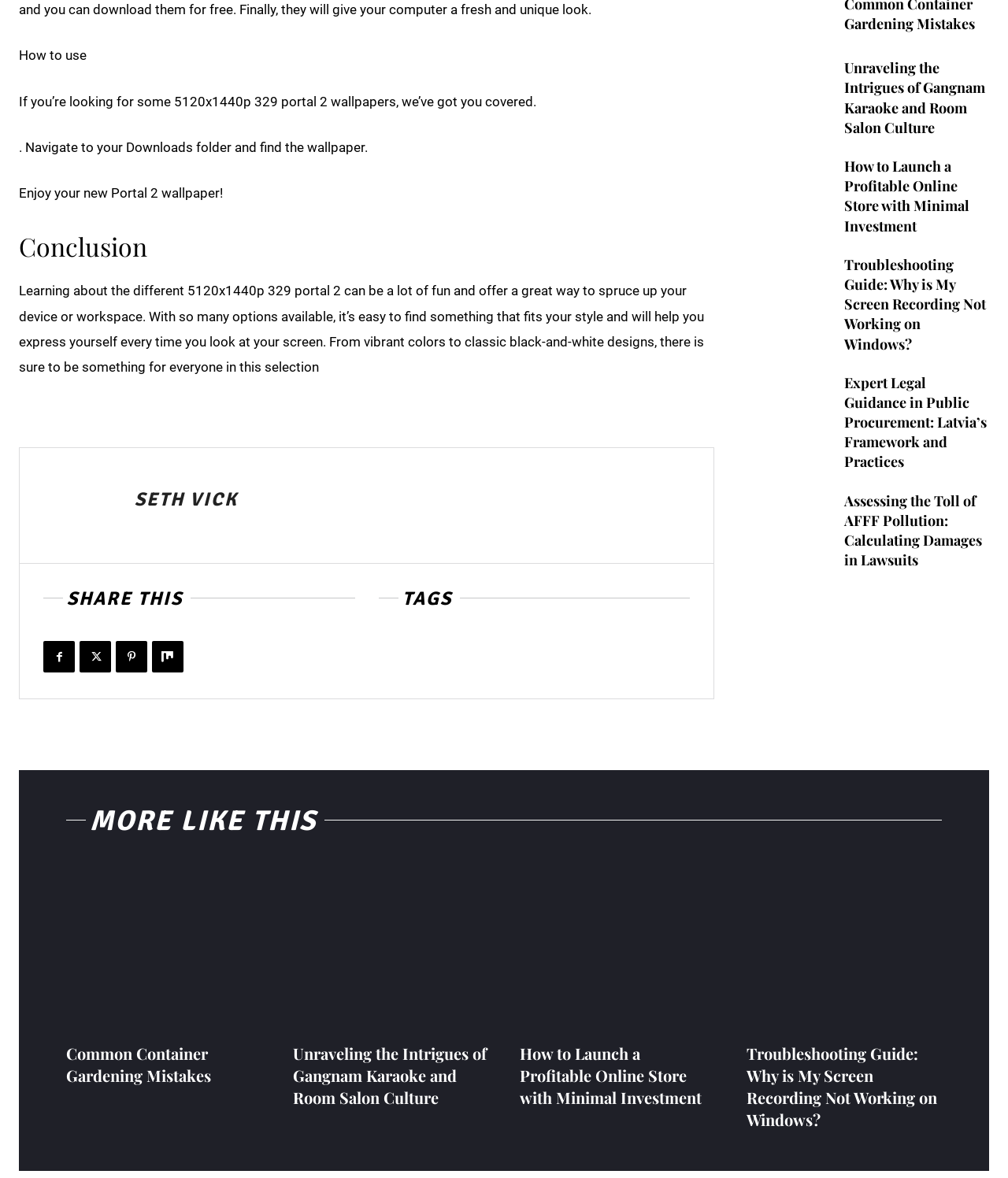What is the topic of the webpage?
Answer the question with a single word or phrase by looking at the picture.

Portal 2 wallpapers